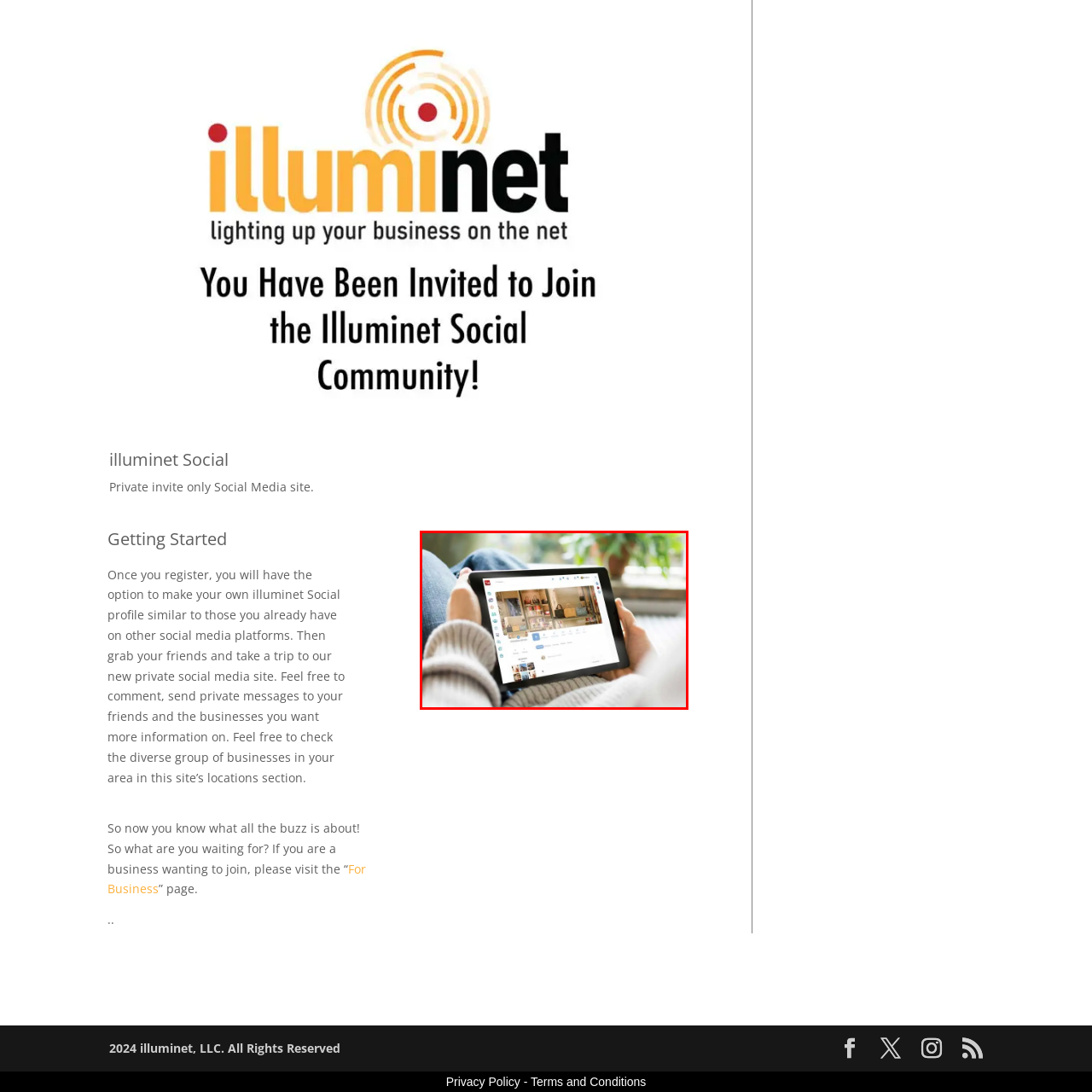What is the background of the scene? Focus on the image highlighted by the red bounding box and respond with a single word or a brief phrase.

Soft greenery